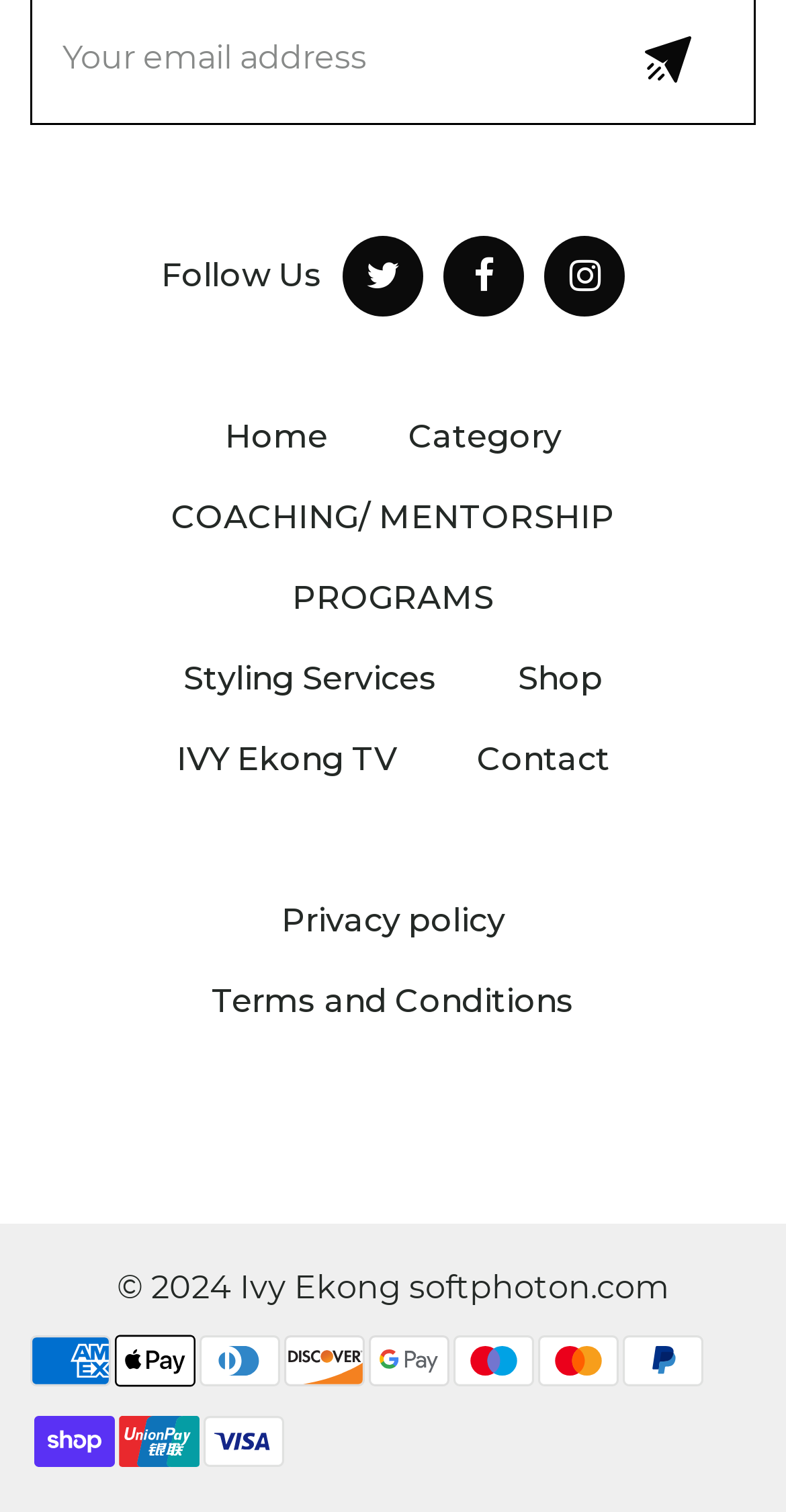Identify the bounding box coordinates for the element you need to click to achieve the following task: "Contact us". Provide the bounding box coordinates as four float numbers between 0 and 1, in the form [left, top, right, bottom].

[0.606, 0.49, 0.776, 0.515]